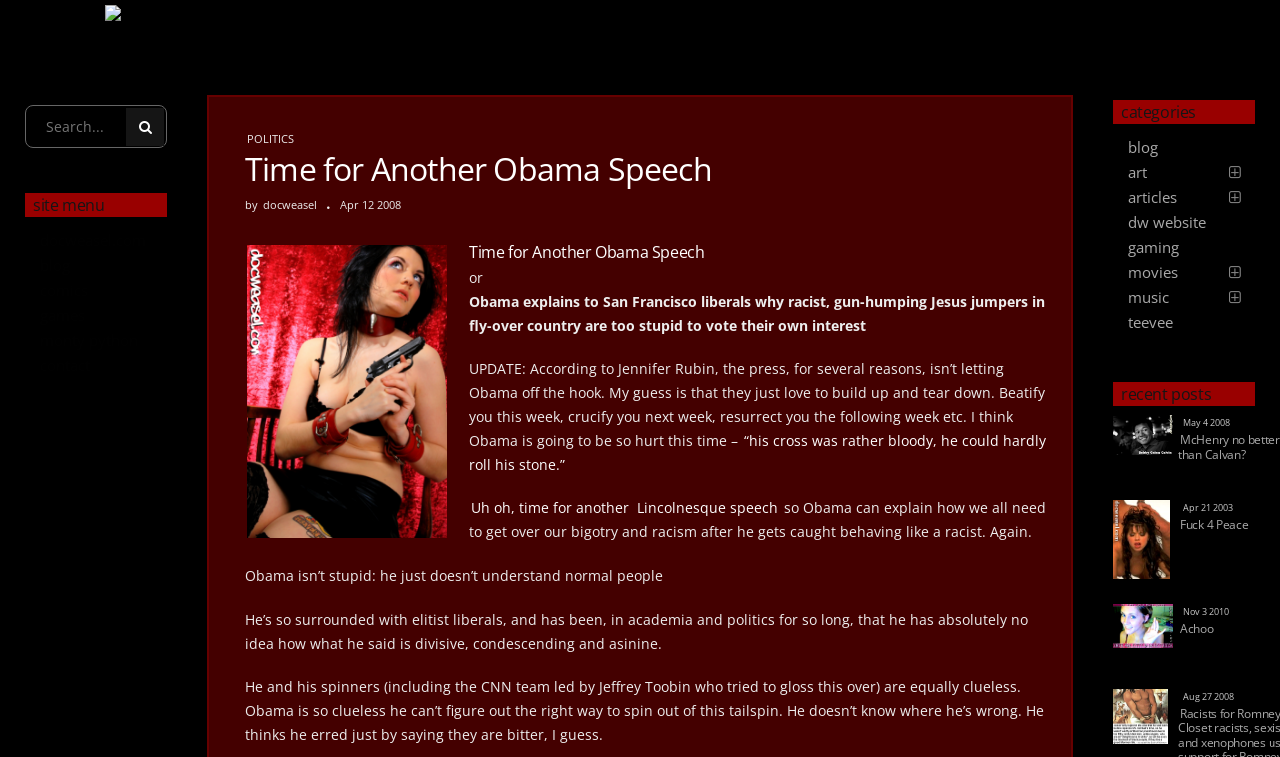Identify the bounding box coordinates for the UI element described as follows: McHenry no better than Calvan?. Use the format (top-left x, top-left y, bottom-right x, bottom-right y) and ensure all values are floating point numbers between 0 and 1.

[0.92, 0.57, 1.0, 0.611]